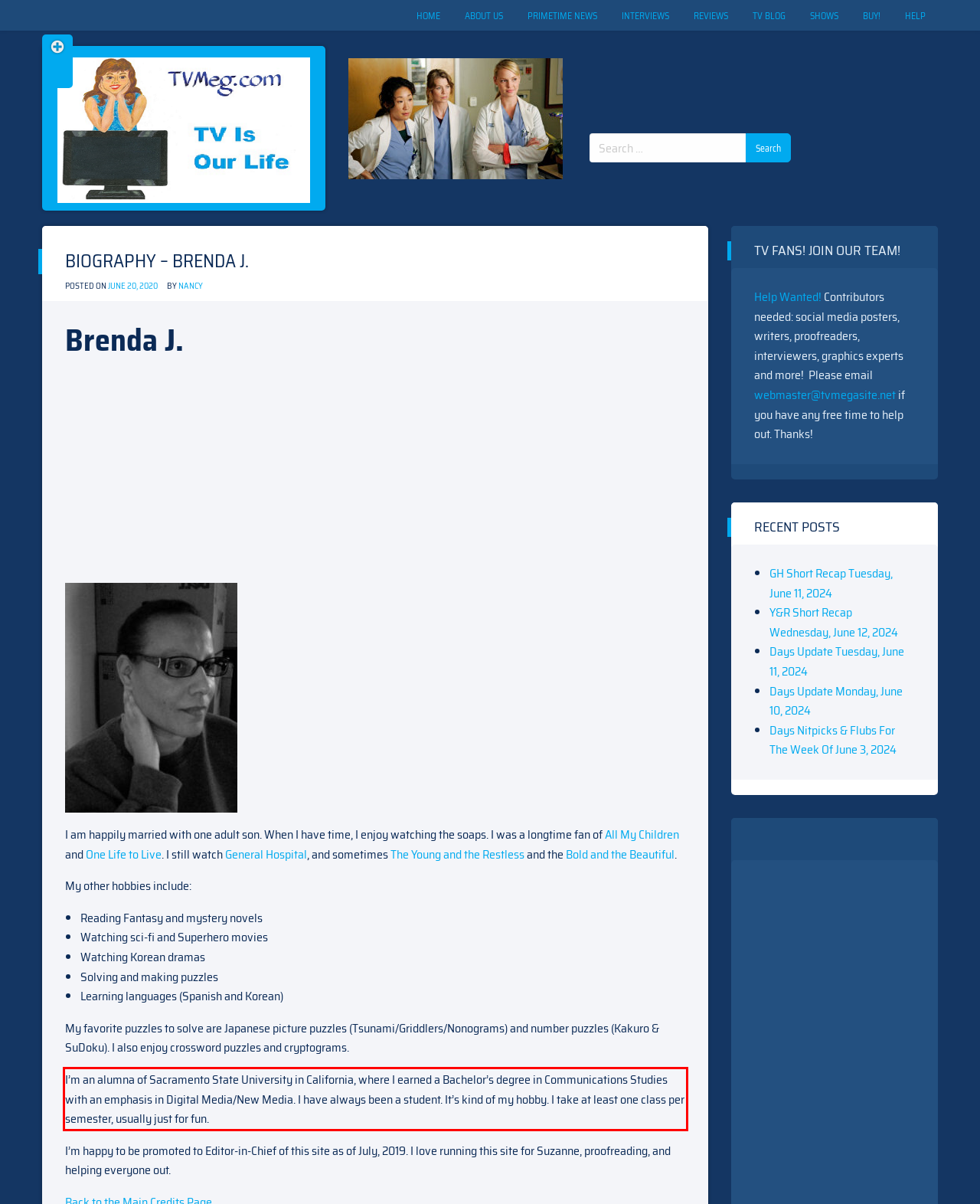Please extract the text content within the red bounding box on the webpage screenshot using OCR.

I’m an alumna of Sacramento State University in California, where I earned a Bachelor’s degree in Communications Studies with an emphasis in Digital Media/New Media. I have always been a student. It’s kind of my hobby. I take at least one class per semester, usually just for fun.